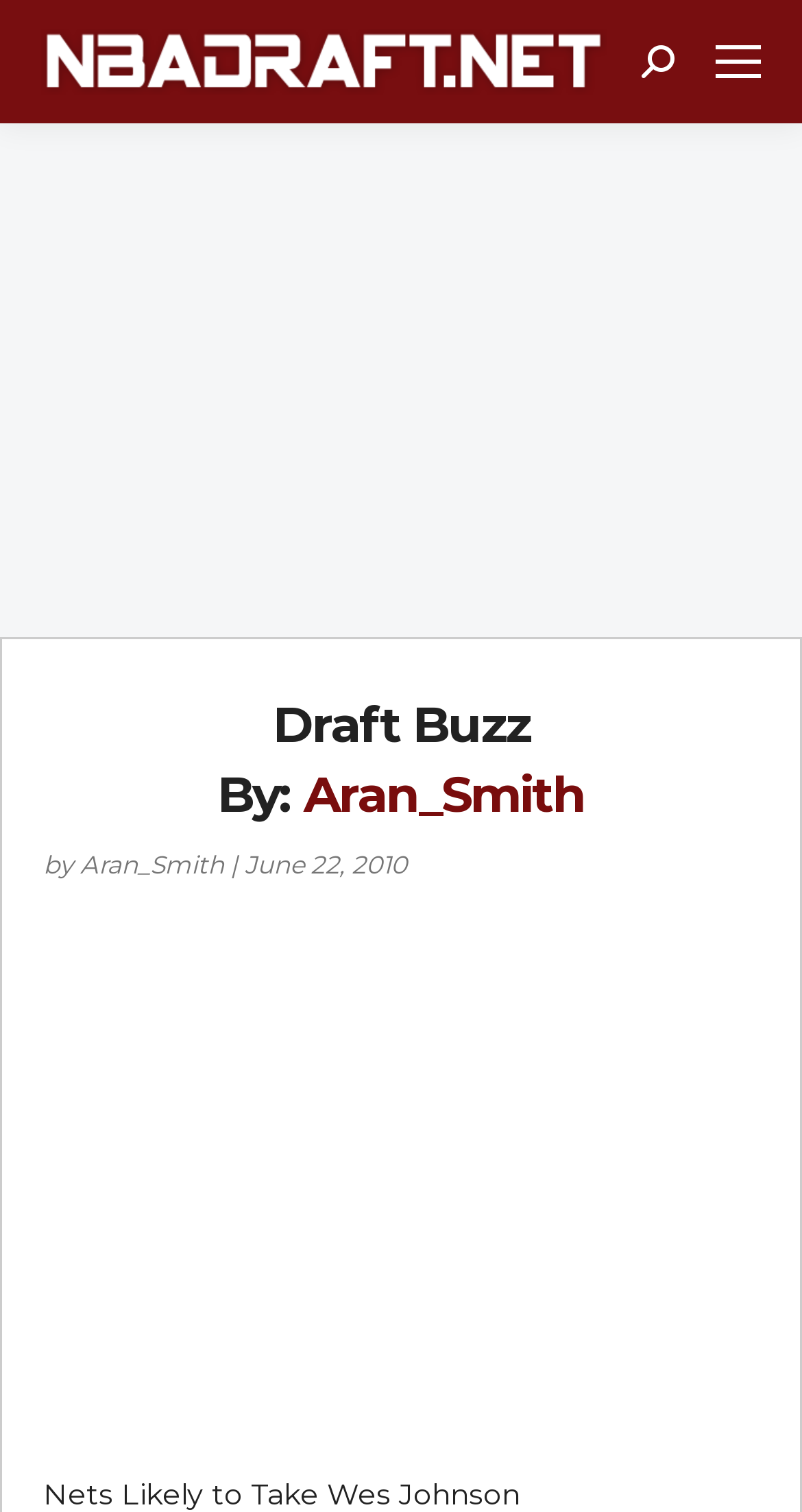What is the name of the website?
Please respond to the question with a detailed and thorough explanation.

I found the name of the website by looking at the link element that says 'NBADraft.net'. This element is a child of the root element and has a bounding box coordinate of [0.051, 0.019, 0.756, 0.062]. The website's name is also mentioned in the image element with the same bounding box coordinate.